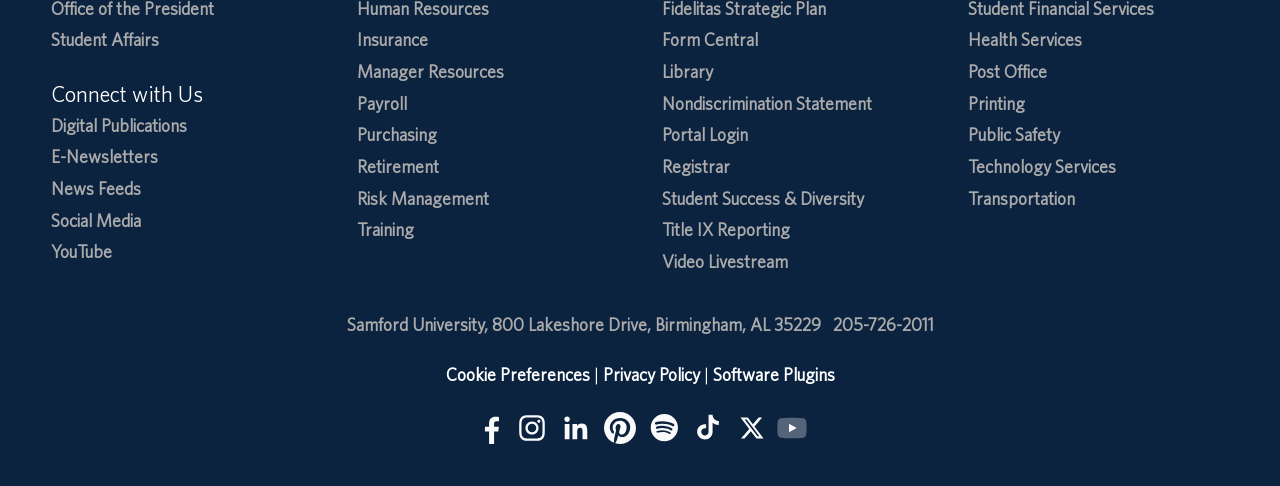Identify the bounding box coordinates of the element to click to follow this instruction: 'Follow us on Facebook'. Ensure the coordinates are four float values between 0 and 1, provided as [left, top, right, bottom].

[0.368, 0.845, 0.395, 0.915]